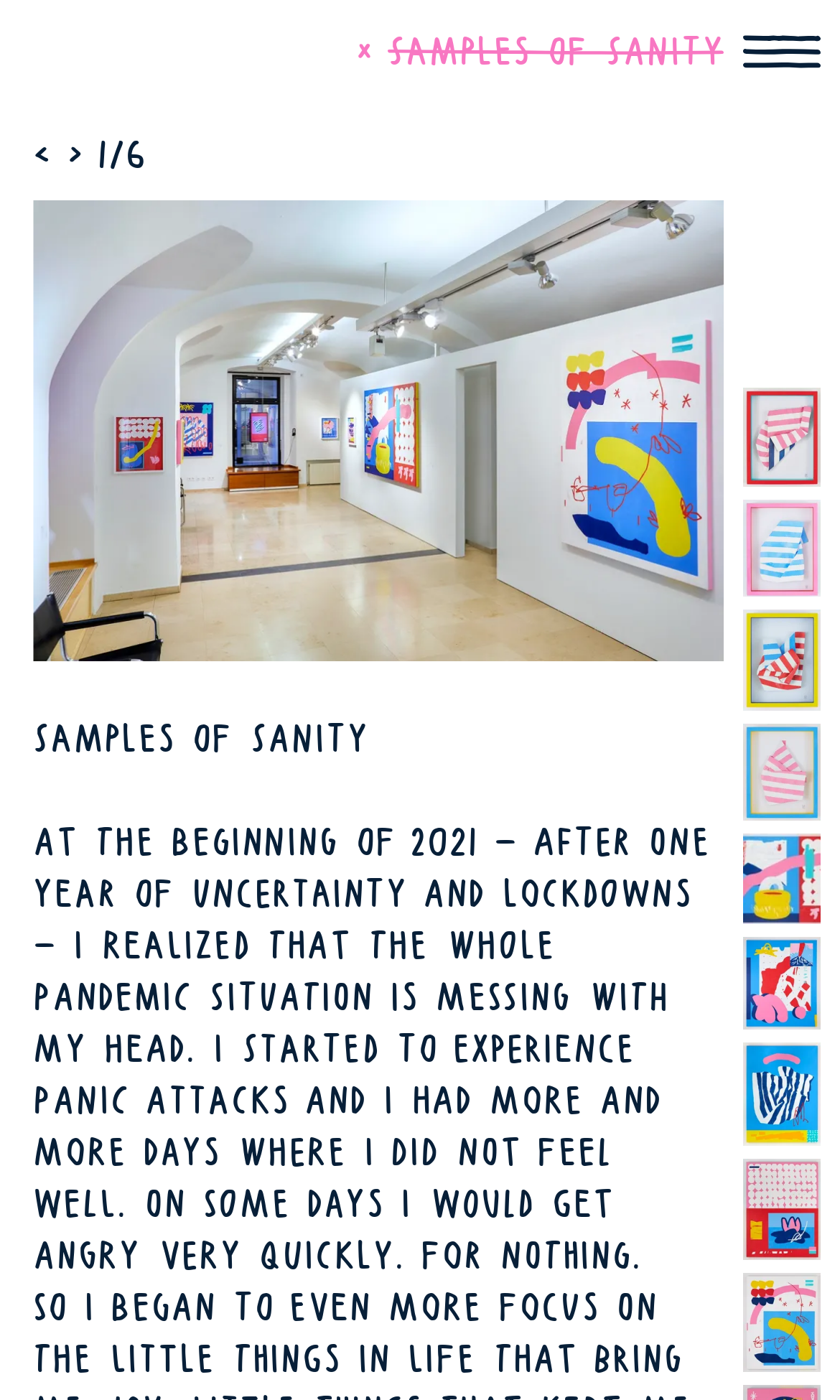Please identify the bounding box coordinates of the clickable area that will allow you to execute the instruction: "read article".

[0.038, 0.277, 0.977, 0.347]